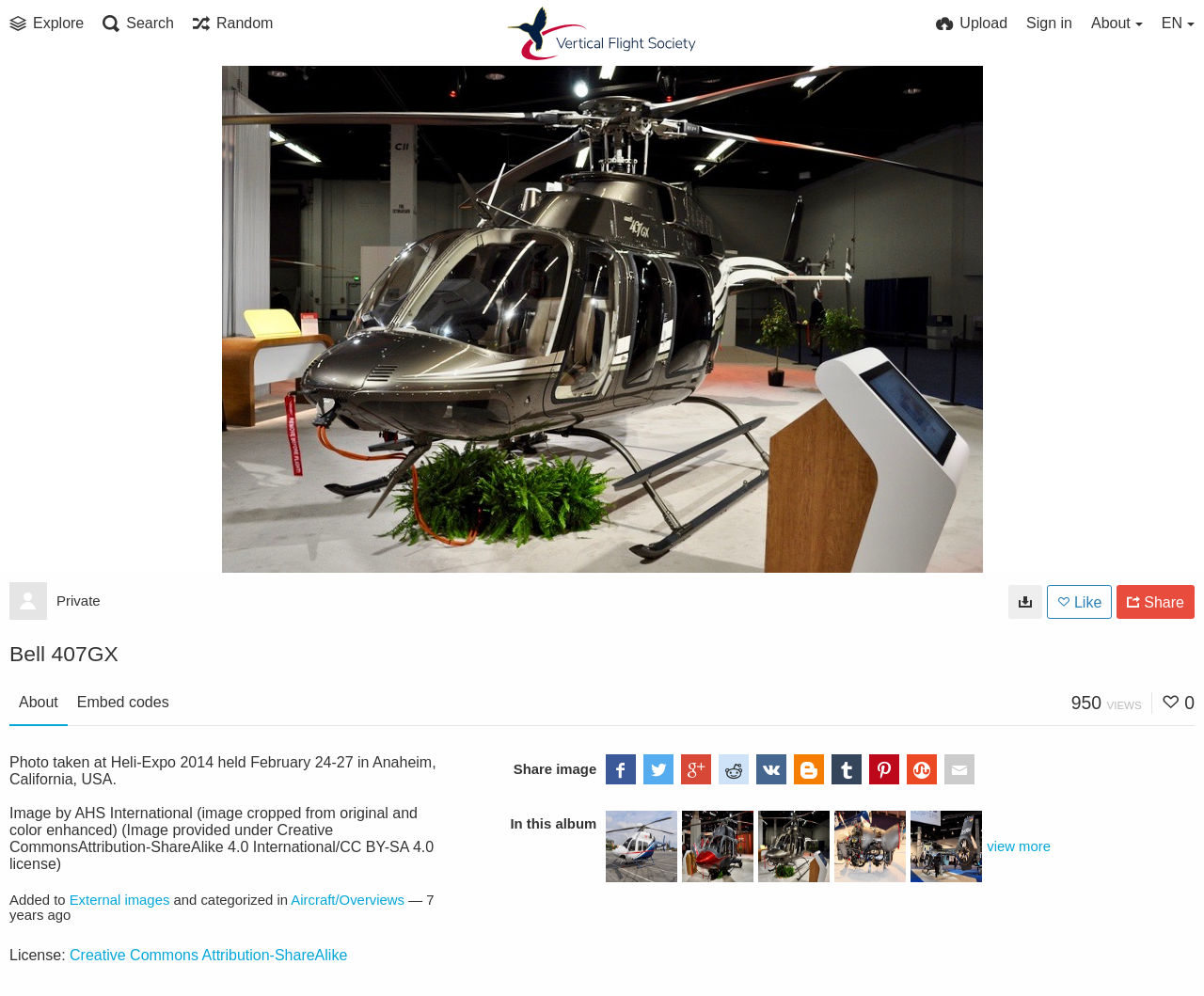Determine the bounding box coordinates for the clickable element required to fulfill the instruction: "Click on the 'Random' button". Provide the coordinates as four float numbers between 0 and 1, i.e., [left, top, right, bottom].

[0.16, 0.0, 0.227, 0.066]